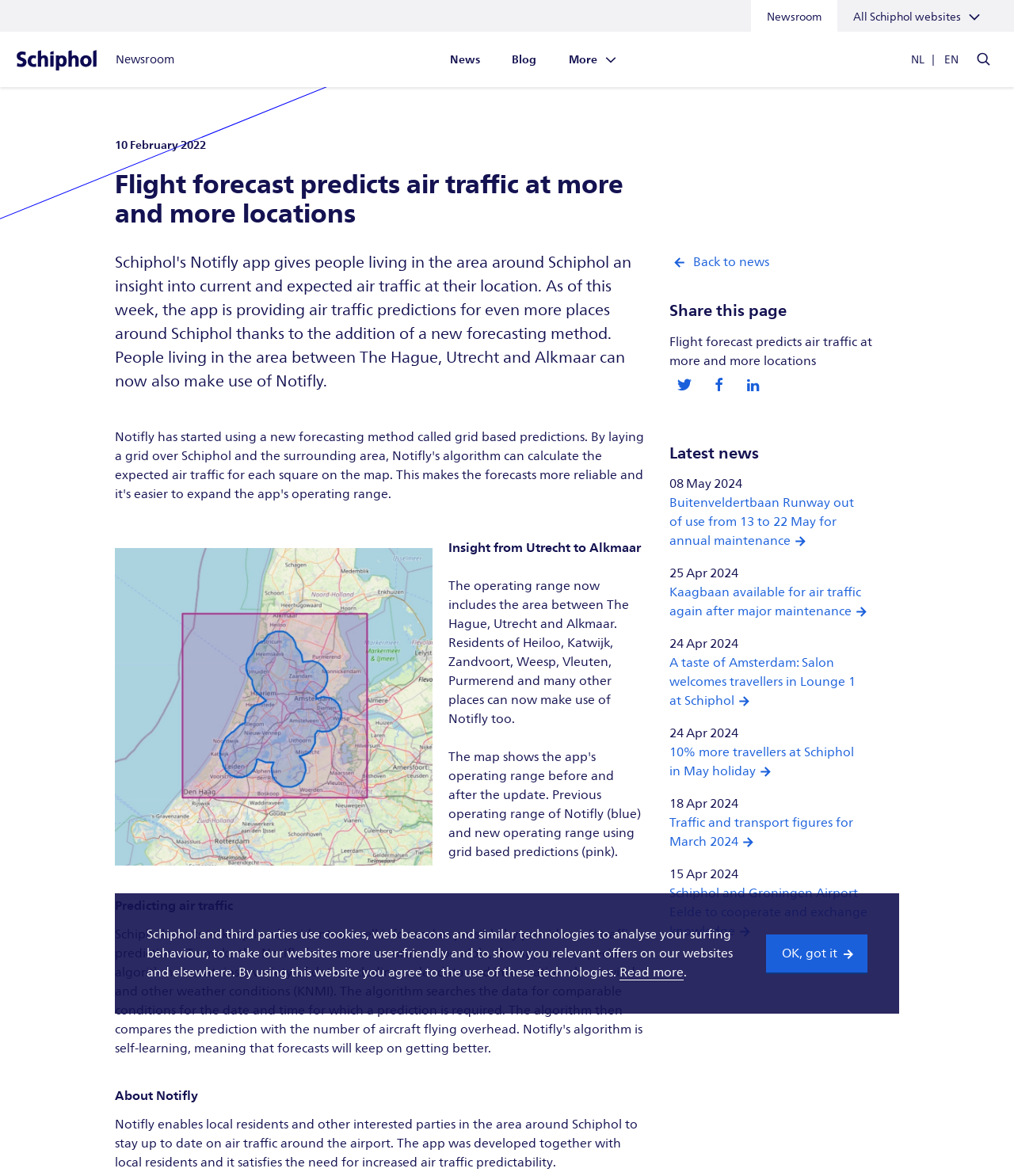Can you give a comprehensive explanation to the question given the content of the image?
How many social media platforms are available for sharing?

The webpage provides a 'Share this page' section, which includes options to share on Twitter, Facebook, and LinkedIn, indicating that there are three social media platforms available for sharing.